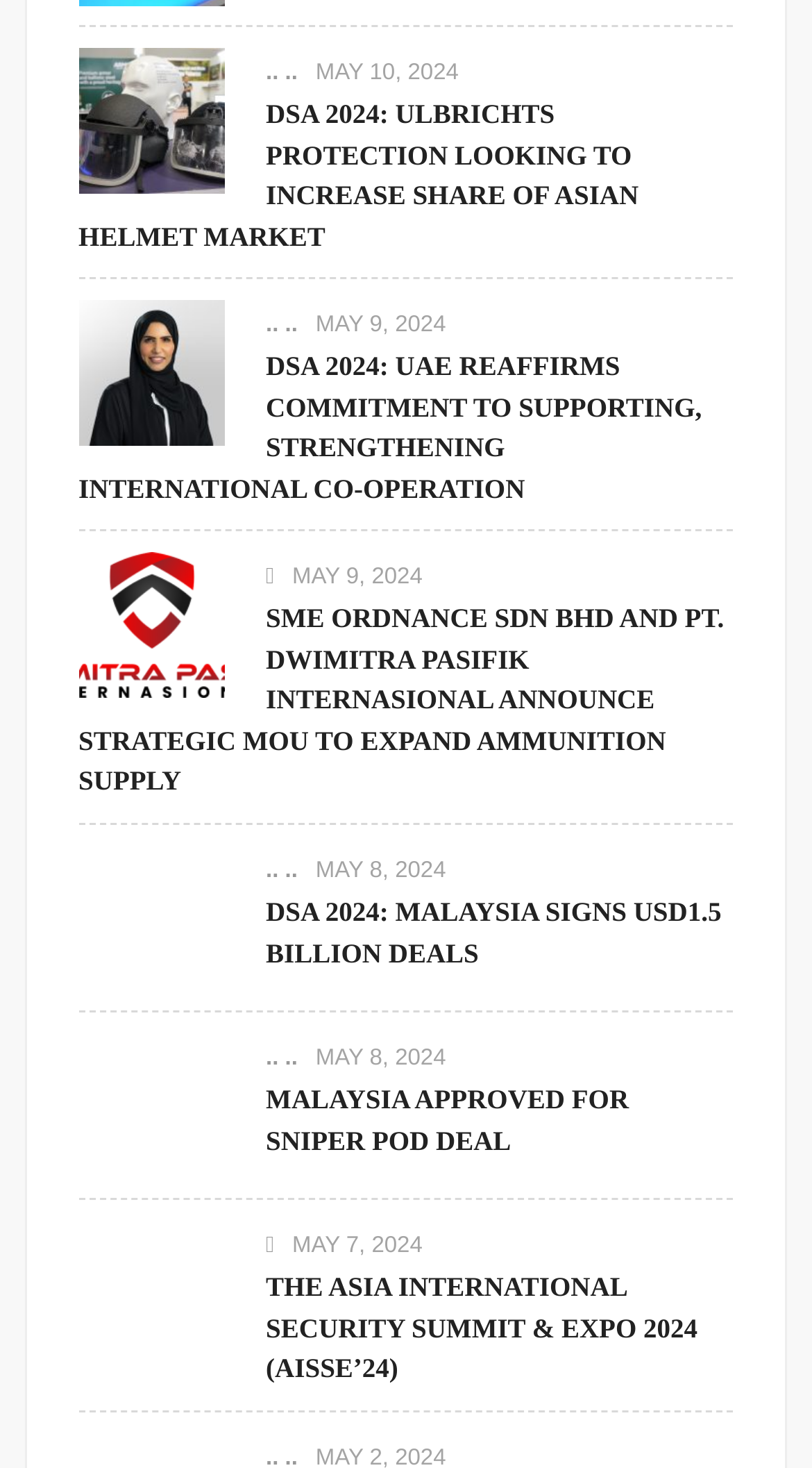Answer briefly with one word or phrase:
On which date was the second article published?

MAY 9, 2024